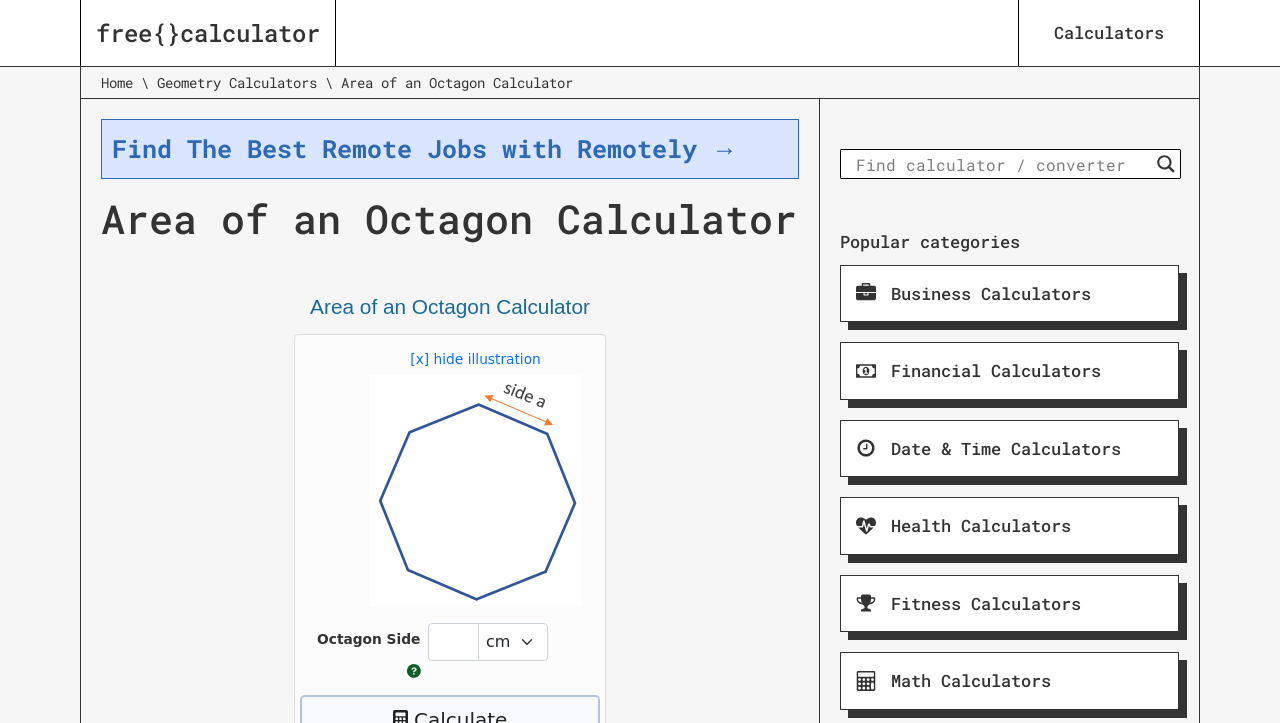What is the purpose of the magnifier button?
Look at the image and respond with a single word or a short phrase.

Search